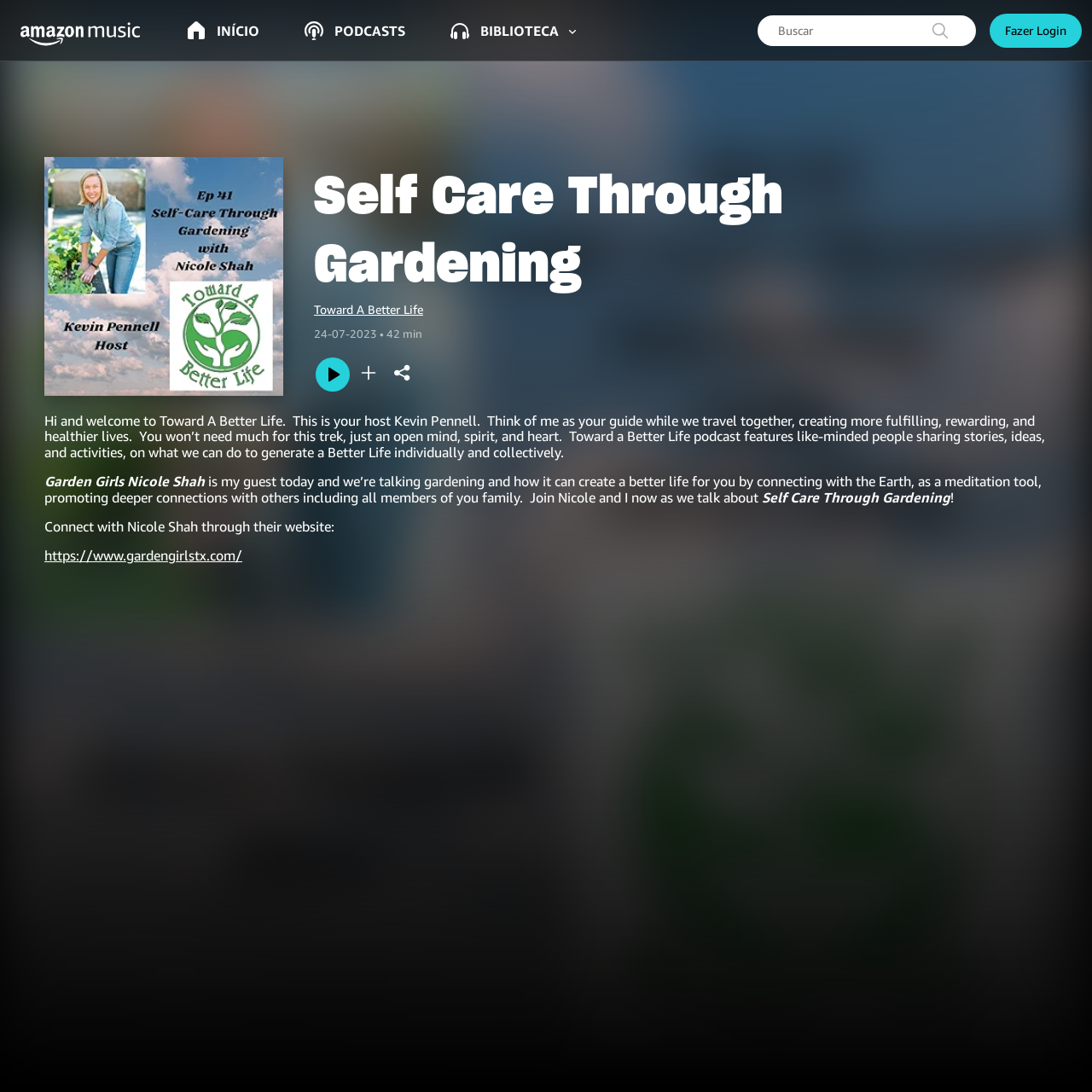What is the name of the podcast?
Using the image, answer in one word or phrase.

Toward A Better Life